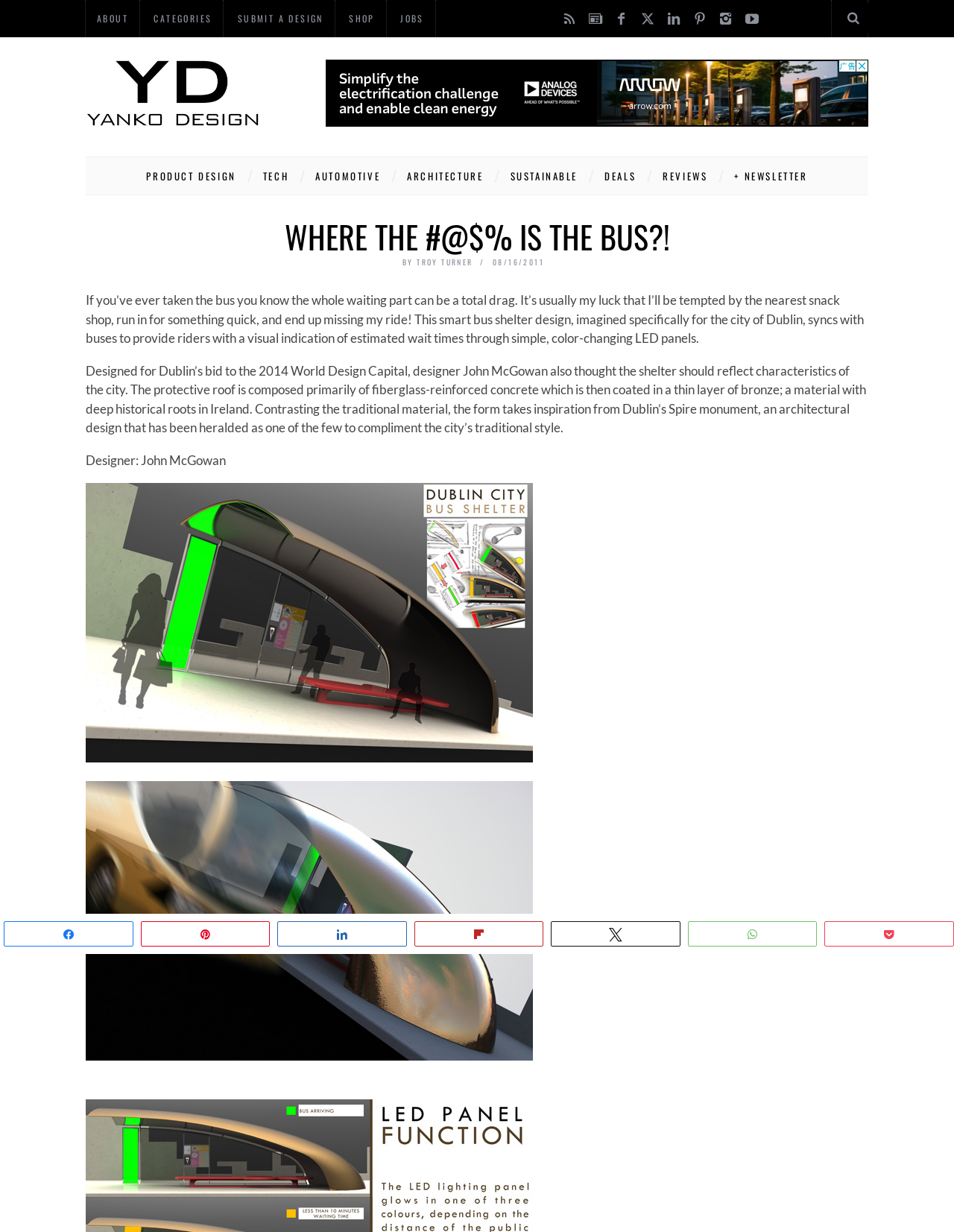Describe the entire webpage, focusing on both content and design.

This webpage is about a design blog, specifically an article titled "Where the #@$% is the Bus?!" by Troy Turner. At the top, there is a search bar with a magnifying glass icon and a "SEARCH" label. To the left of the search bar, there are several social media links, including Facebook, Twitter, and Instagram.

Below the search bar, there is a navigation menu with links to "ABOUT", "CATEGORIES", "SUBMIT A DESIGN", "SHOP", and "JOBS". Next to the navigation menu, there is a logo of Yanko Design, which is a modern industrial design news website.

The main content of the webpage is an article about a smart bus shelter design for the city of Dublin. The article is divided into several sections, including a heading, a brief introduction, and several paragraphs of text. The introduction describes the frustration of waiting for a bus and missing it due to a quick snack run. The article then goes on to describe the design of the bus shelter, which includes a fiberglass-reinforced concrete roof coated with bronze, a material with historical roots in Ireland. The design is inspired by Dublin's Spire monument.

There are two images of the bus shelter design, one above the other, which take up most of the width of the webpage. Below the images, there is a credit line stating that the designer is John McGowan.

At the bottom of the webpage, there are several social media sharing links, including Facebook, Pinterest, Twitter, and WhatsApp.